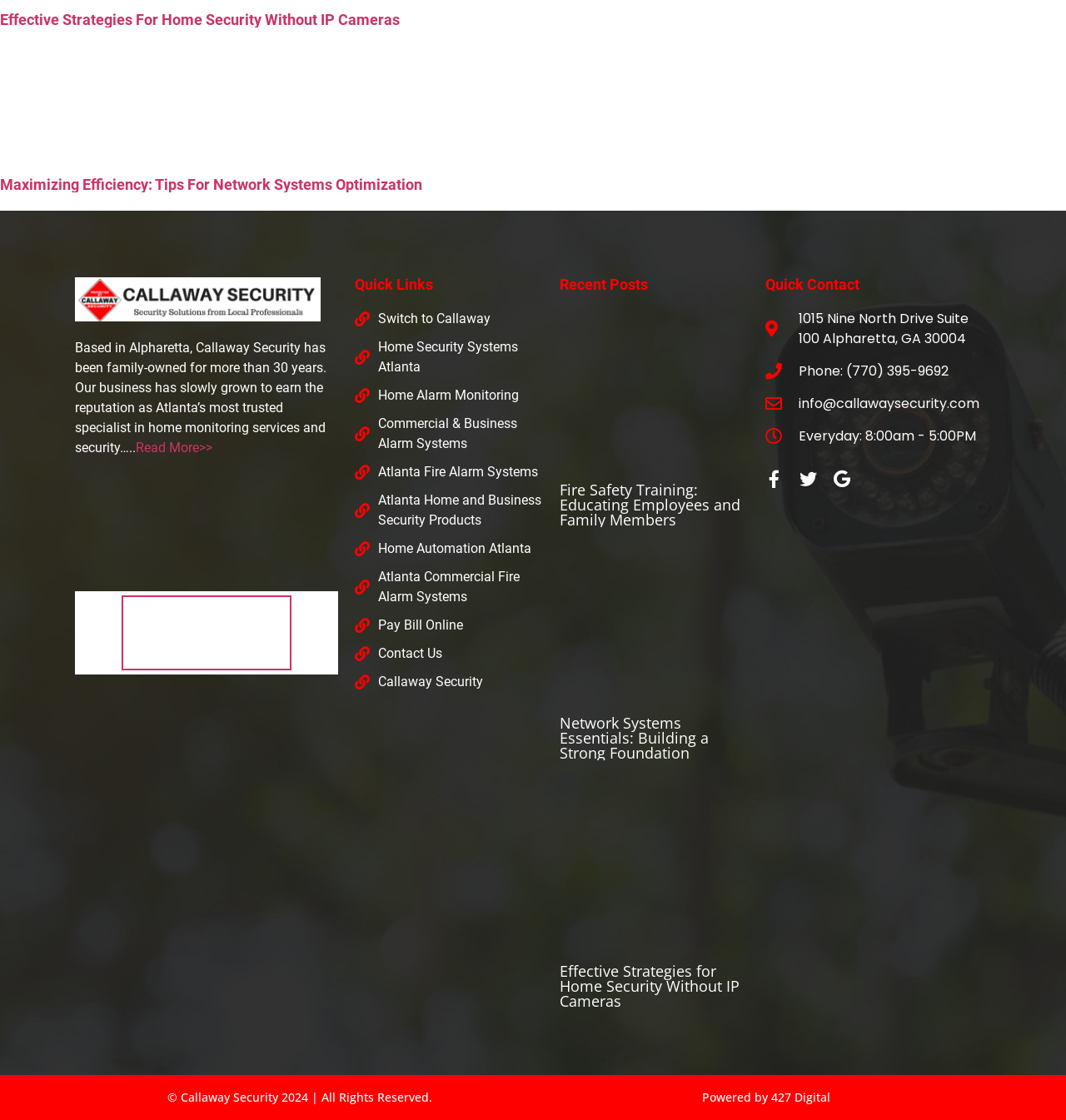Can you find the bounding box coordinates for the element that needs to be clicked to execute this instruction: "Contact Callaway Security"? The coordinates should be given as four float numbers between 0 and 1, i.e., [left, top, right, bottom].

[0.718, 0.276, 0.929, 0.312]